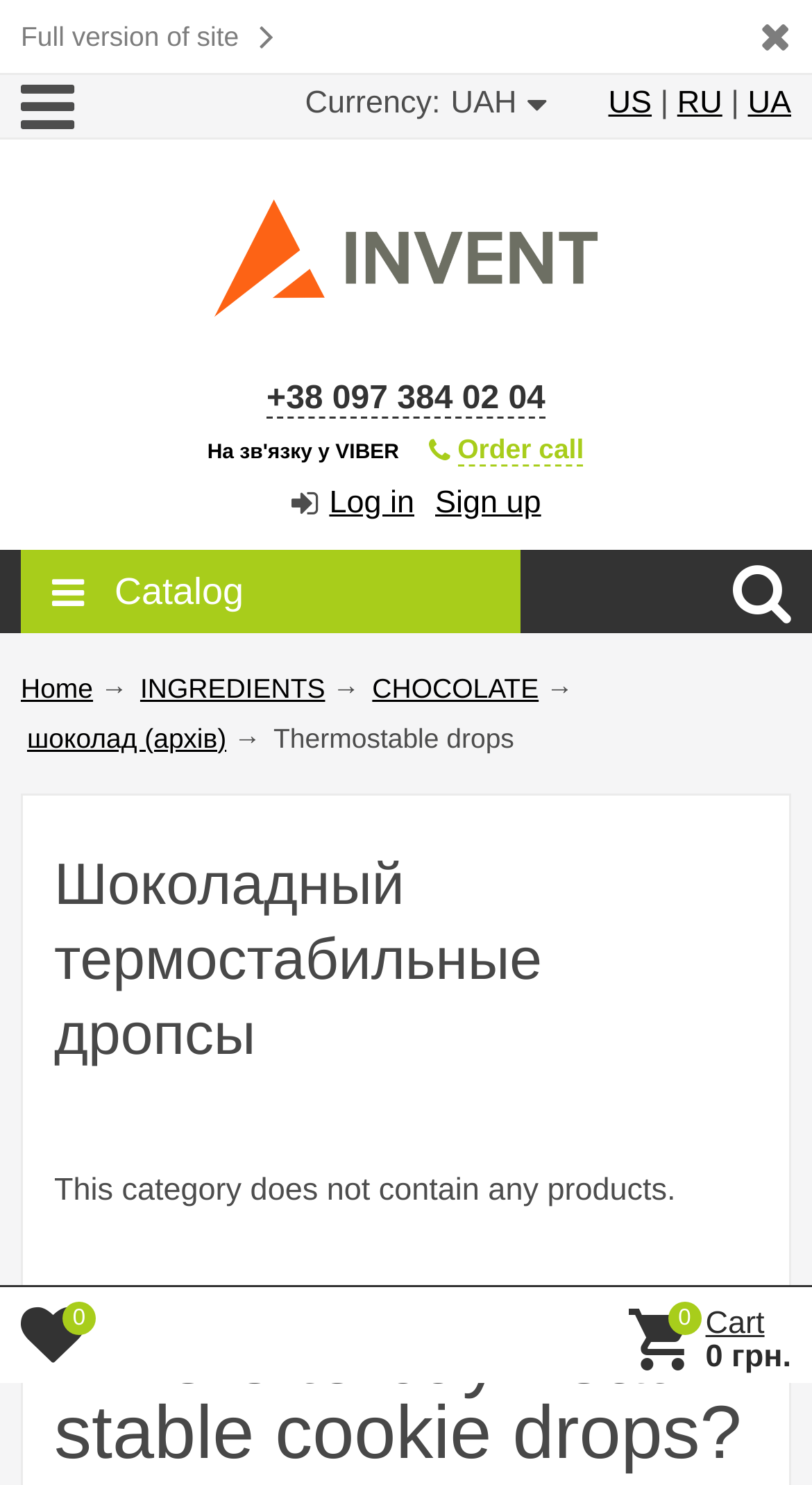Your task is to find and give the main heading text of the webpage.

Шоколадный термостабильные дропсы